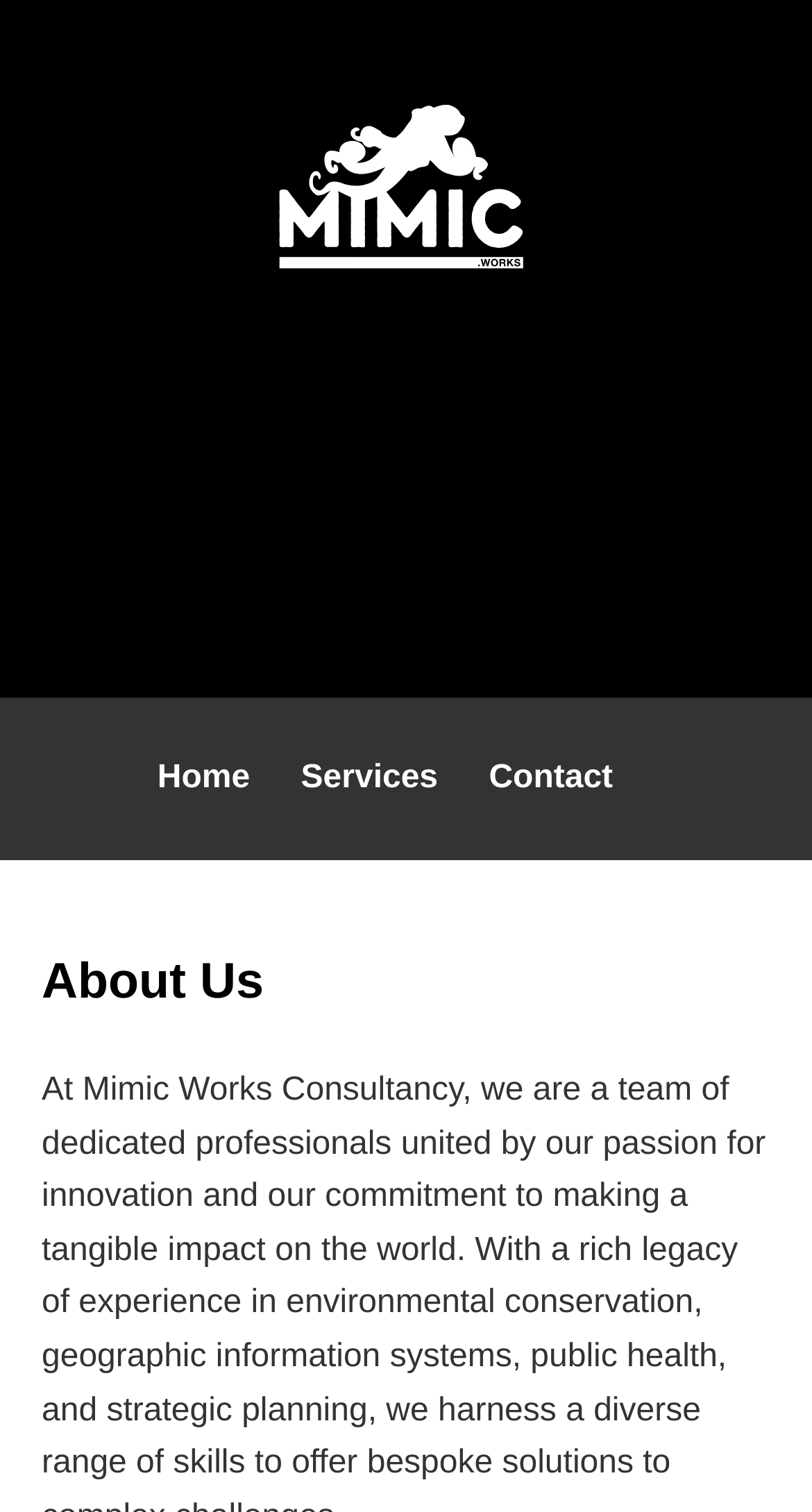Please determine the heading text of this webpage.

Welcome to Mimic Works Consultancy